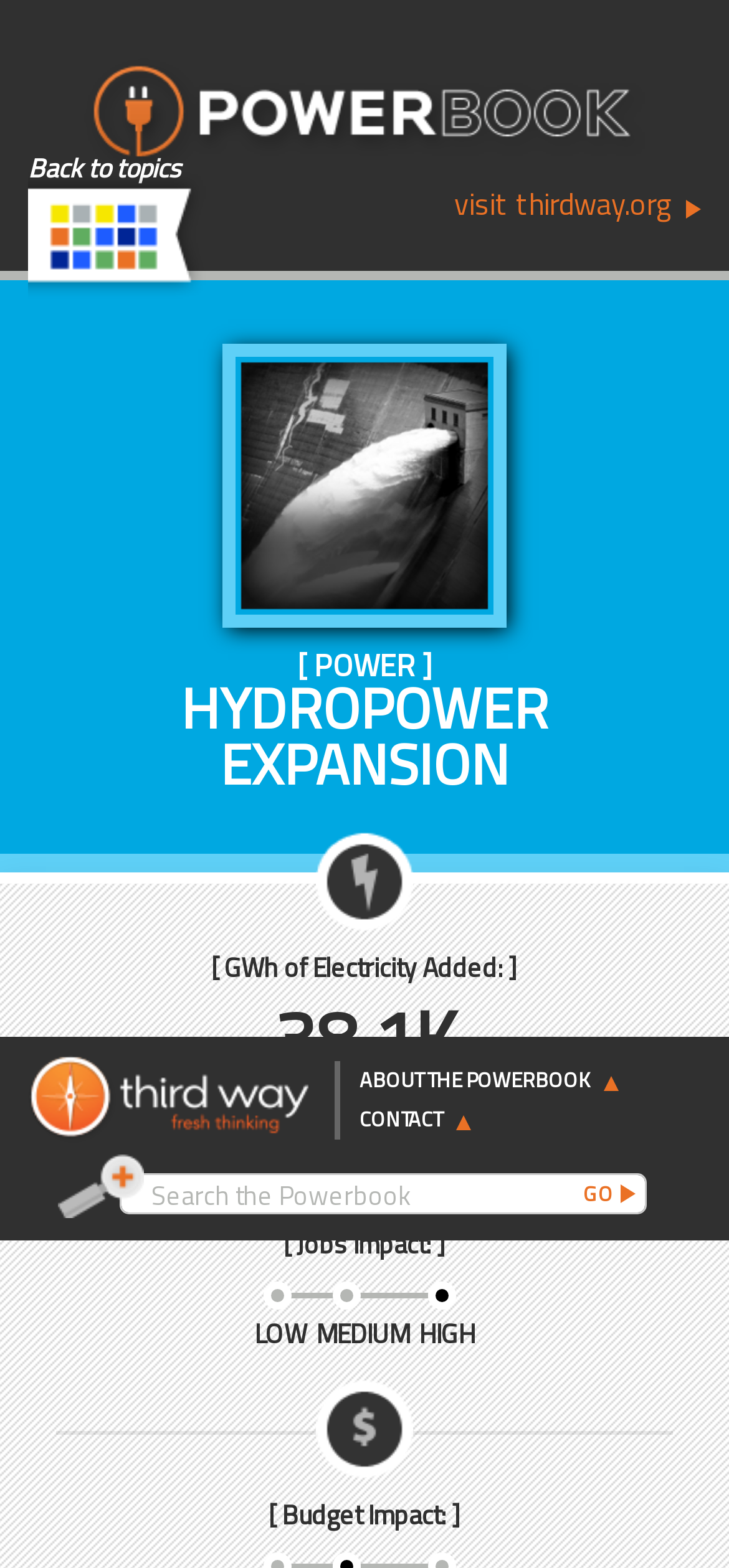Based on the element description "open menu", predict the bounding box coordinates of the UI element.

None